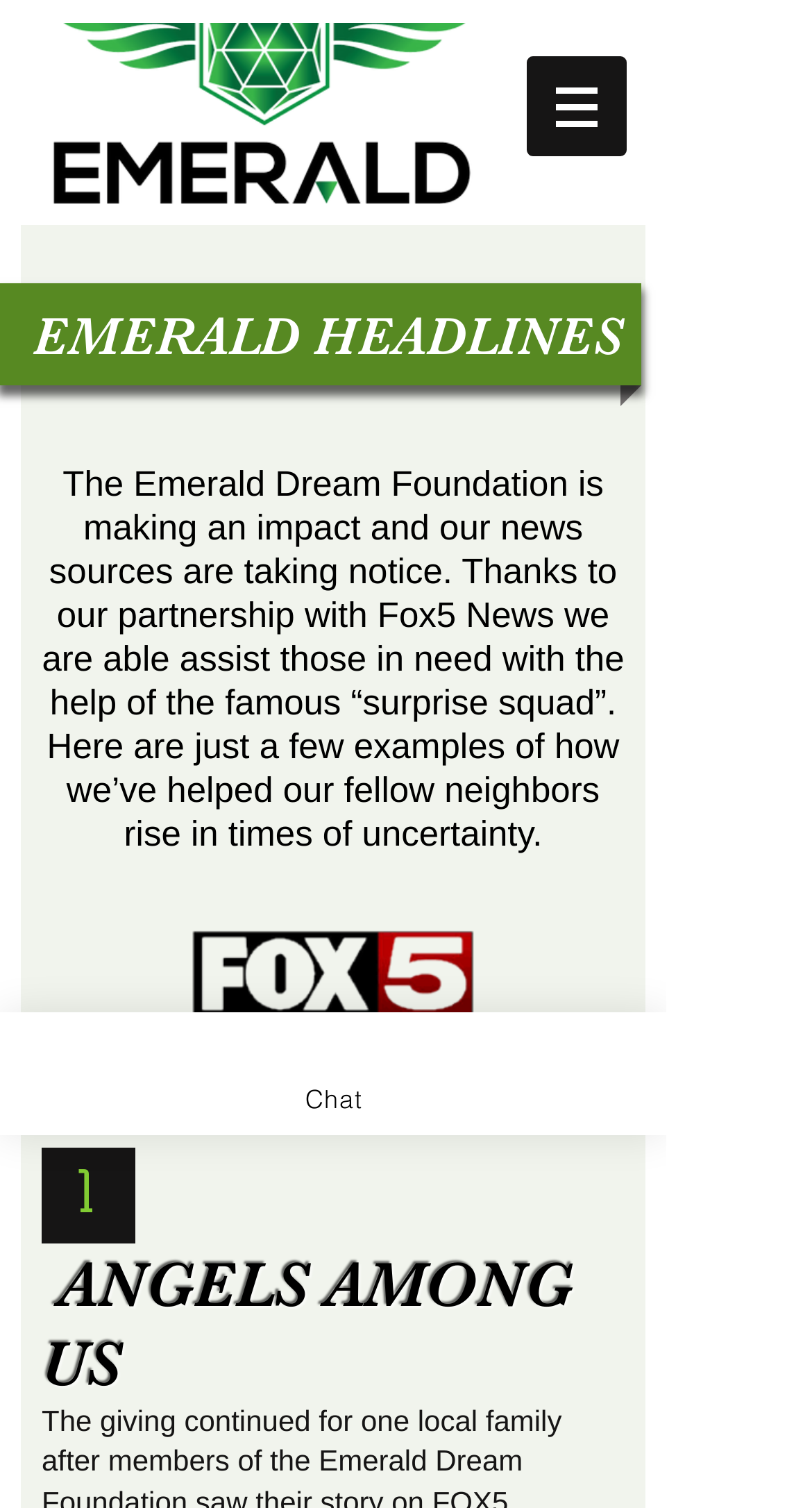What is the name of the news source mentioned?
From the screenshot, supply a one-word or short-phrase answer.

Fox5 News